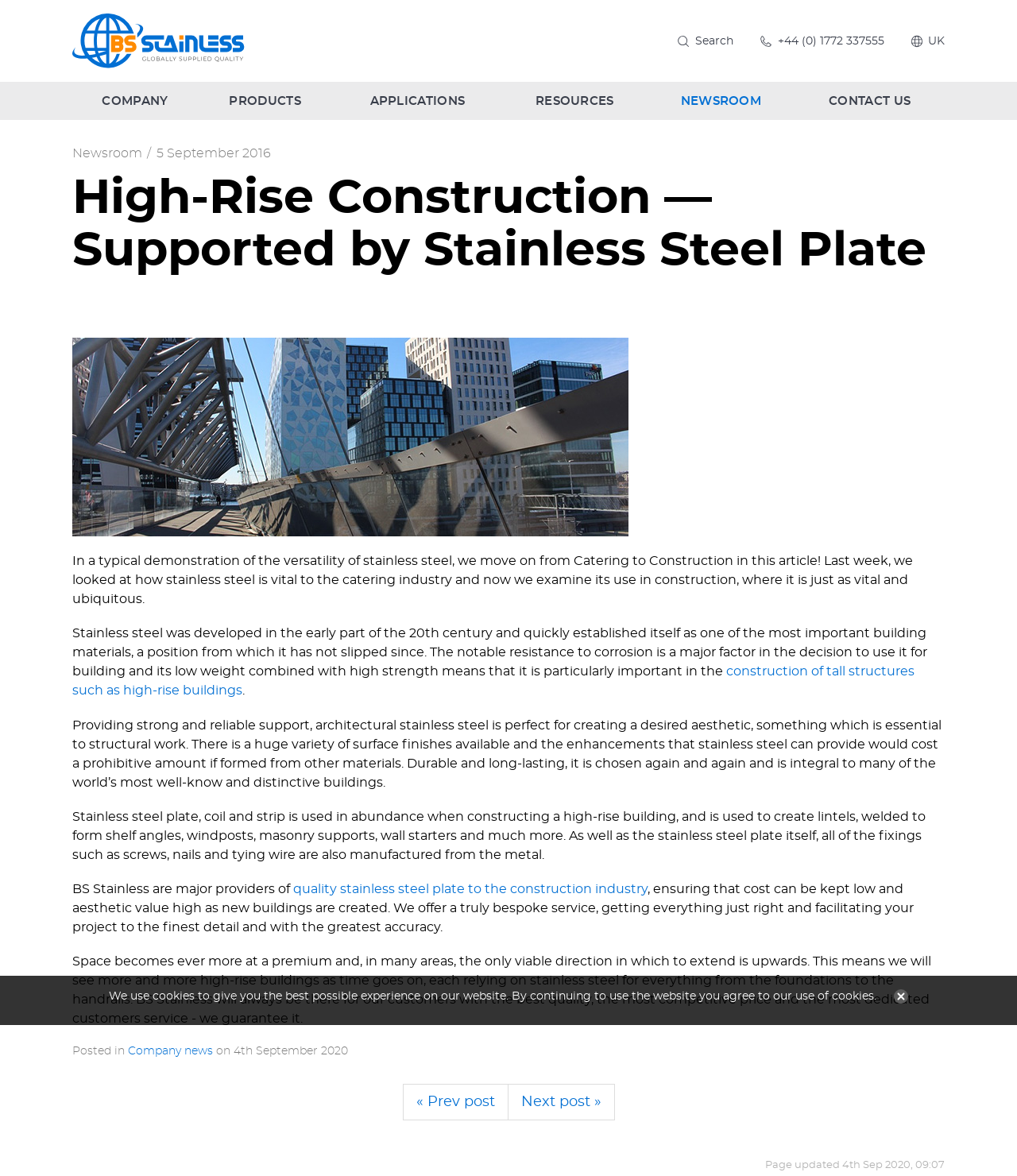Please determine the bounding box coordinates for the UI element described as: "Company".

[0.071, 0.07, 0.195, 0.102]